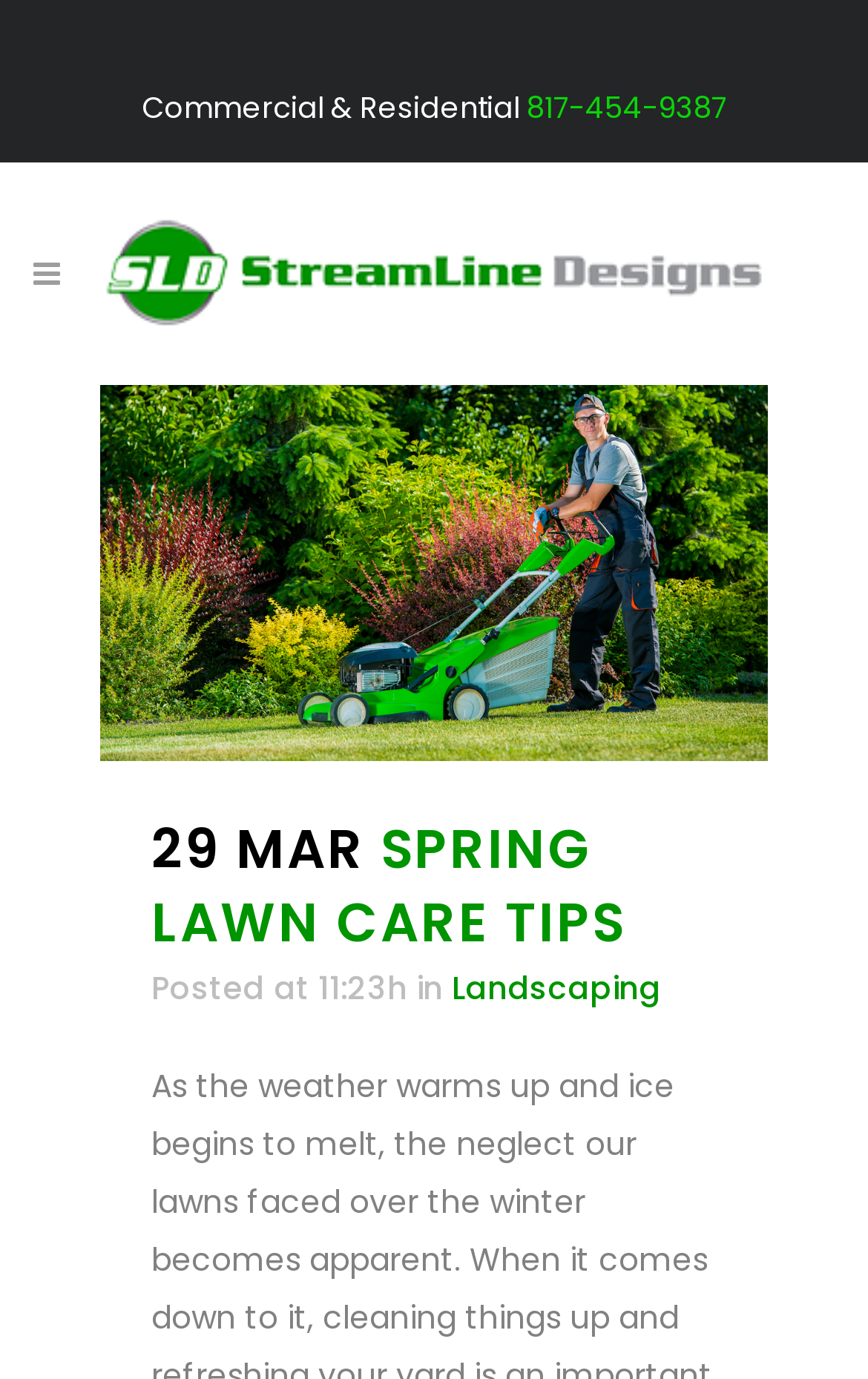Predict the bounding box coordinates of the UI element that matches this description: "title="Spring Lawn Care Tips"". The coordinates should be in the format [left, top, right, bottom] with each value between 0 and 1.

[0.115, 0.279, 0.885, 0.551]